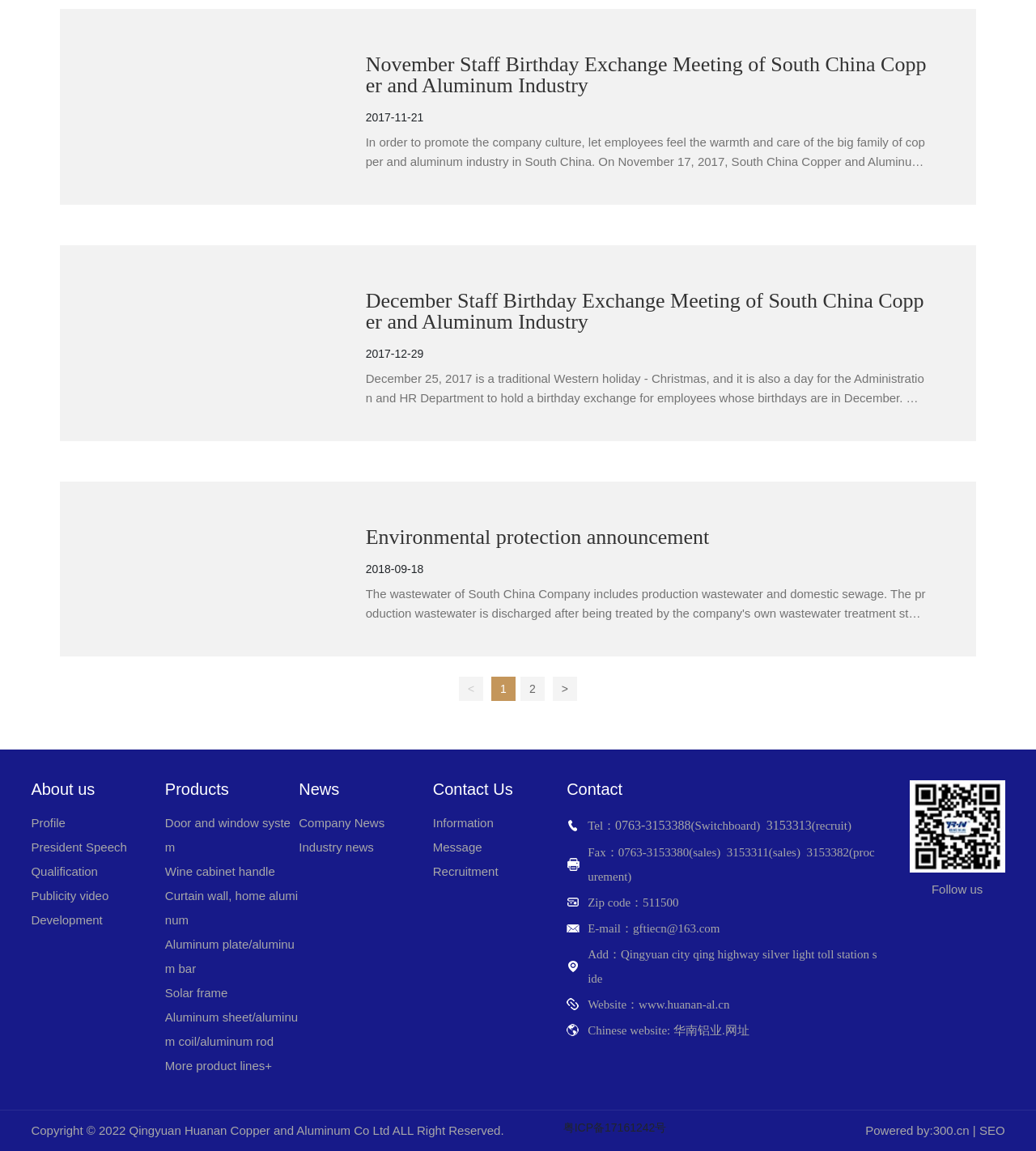Based on the image, provide a detailed response to the question:
What is the date of the staff birthday exchange meeting?

I found the date by looking at the text '2017-11-21' which is a StaticText element, located below the link 'November Staff Birthday Exchange Meeting of South China Copper and Aluminum Industry'.